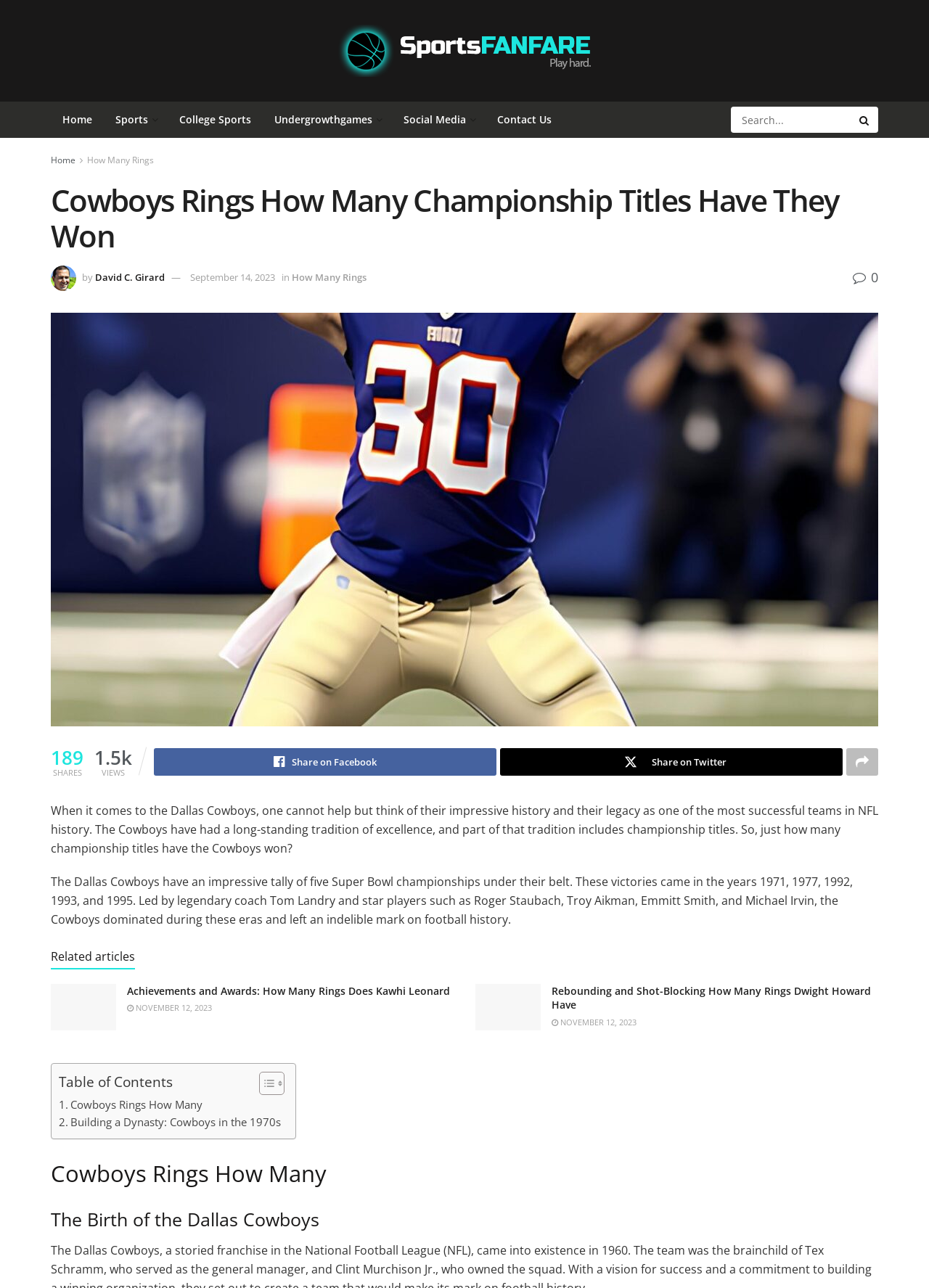What is the name of the author of the article?
Using the image, elaborate on the answer with as much detail as possible.

The answer can be found in the section that displays the author's name and photo, which shows that the author's name is David C. Girard.